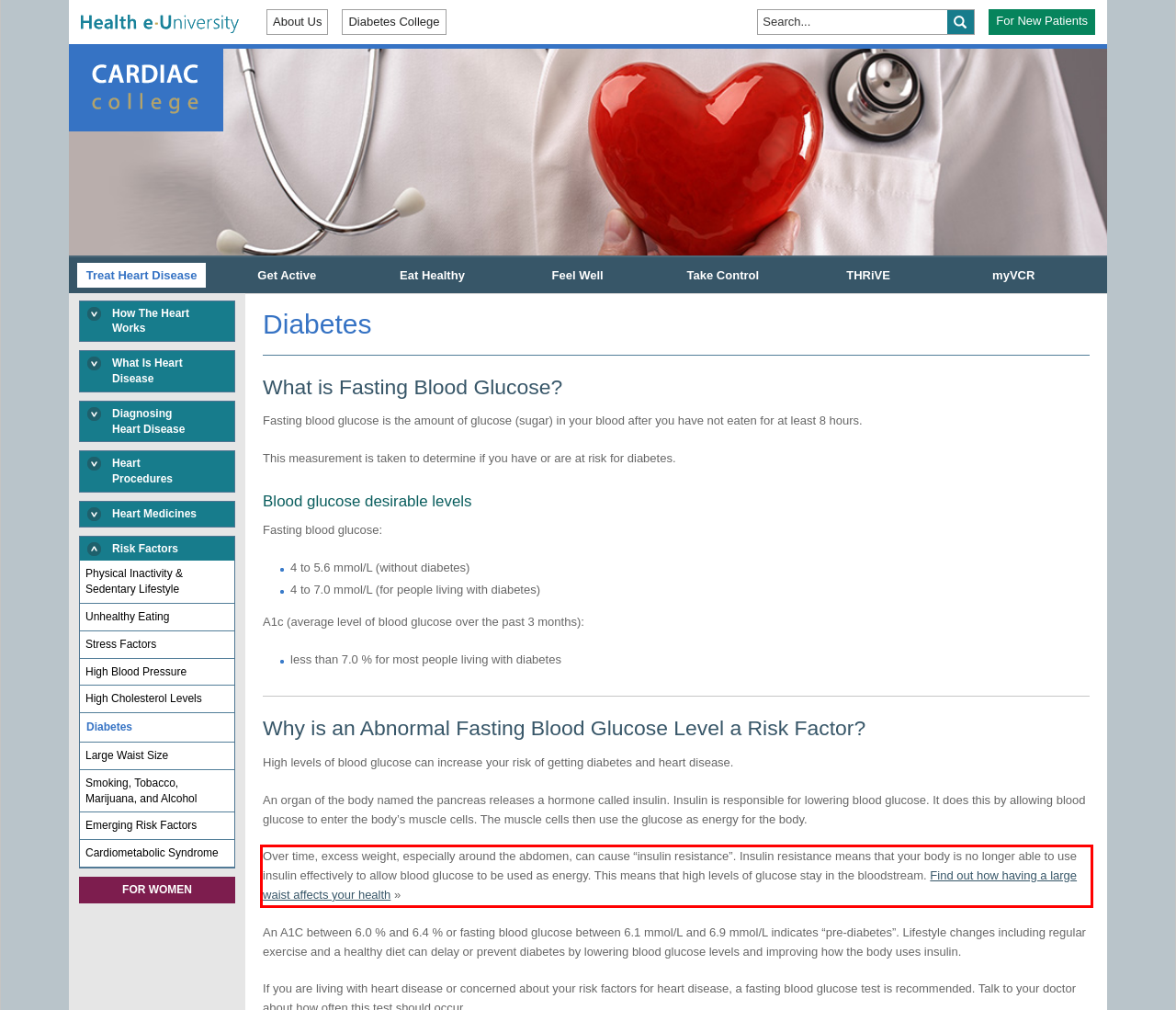You are given a screenshot of a webpage with a UI element highlighted by a red bounding box. Please perform OCR on the text content within this red bounding box.

Over time, excess weight, especially around the abdomen, can cause “insulin resistance”. Insulin resistance means that your body is no longer able to use insulin effectively to allow blood glucose to be used as energy. This means that high levels of glucose stay in the bloodstream. Find out how having a large waist affects your health »